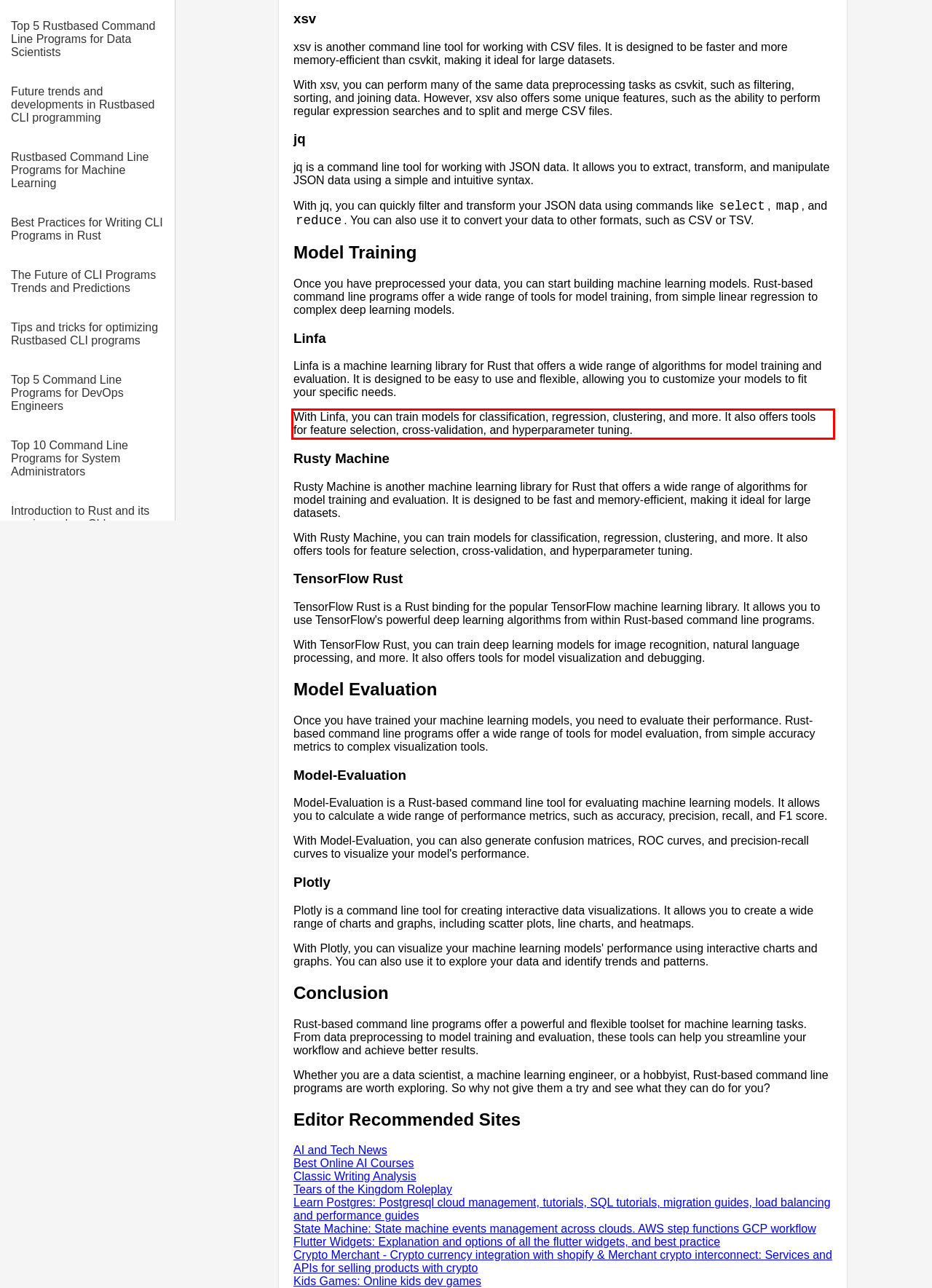From the provided screenshot, extract the text content that is enclosed within the red bounding box.

With Linfa, you can train models for classification, regression, clustering, and more. It also offers tools for feature selection, cross-validation, and hyperparameter tuning.